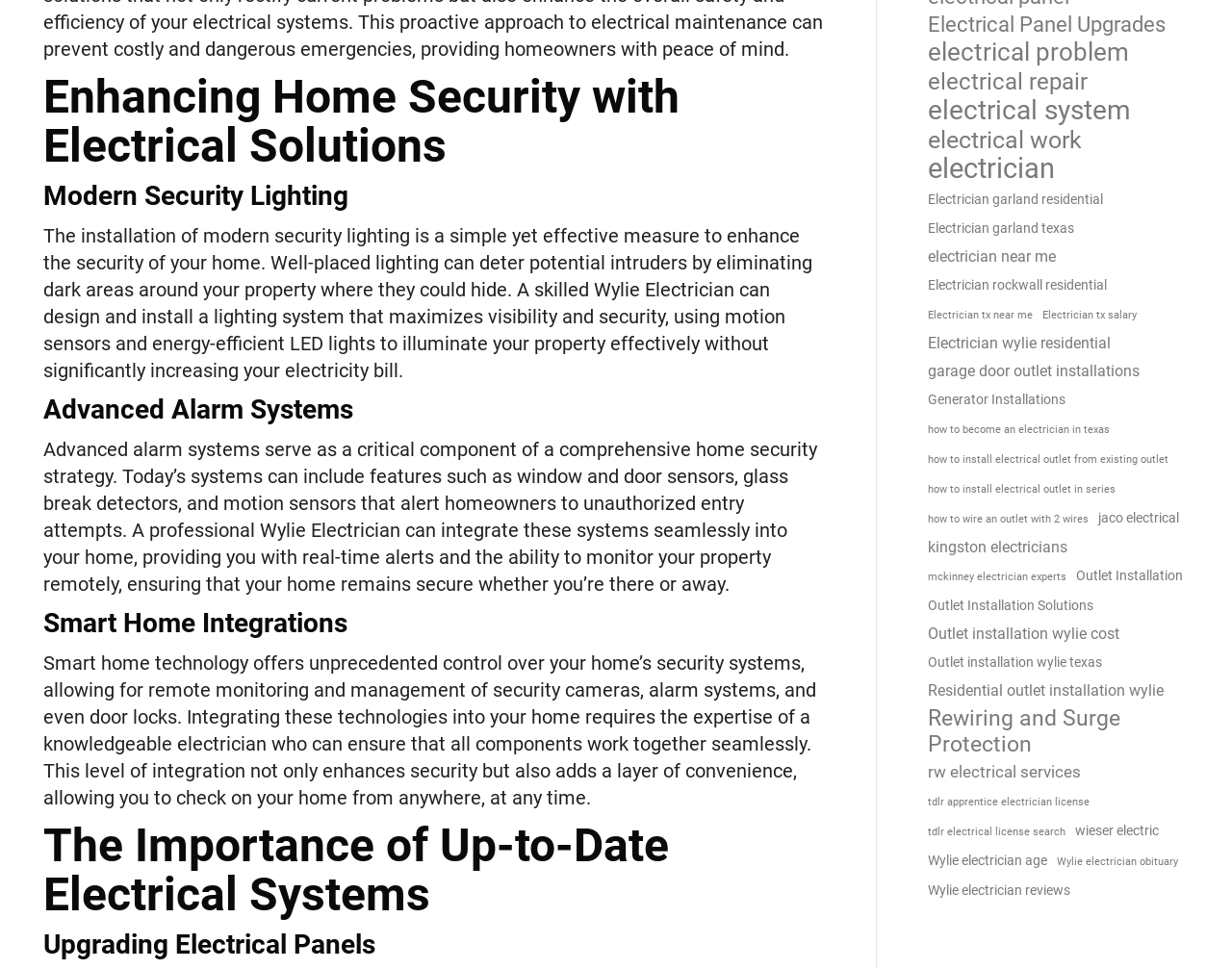Find the bounding box coordinates of the element I should click to carry out the following instruction: "Click on 'Electrical Panel Upgrades'".

[0.751, 0.012, 0.948, 0.039]